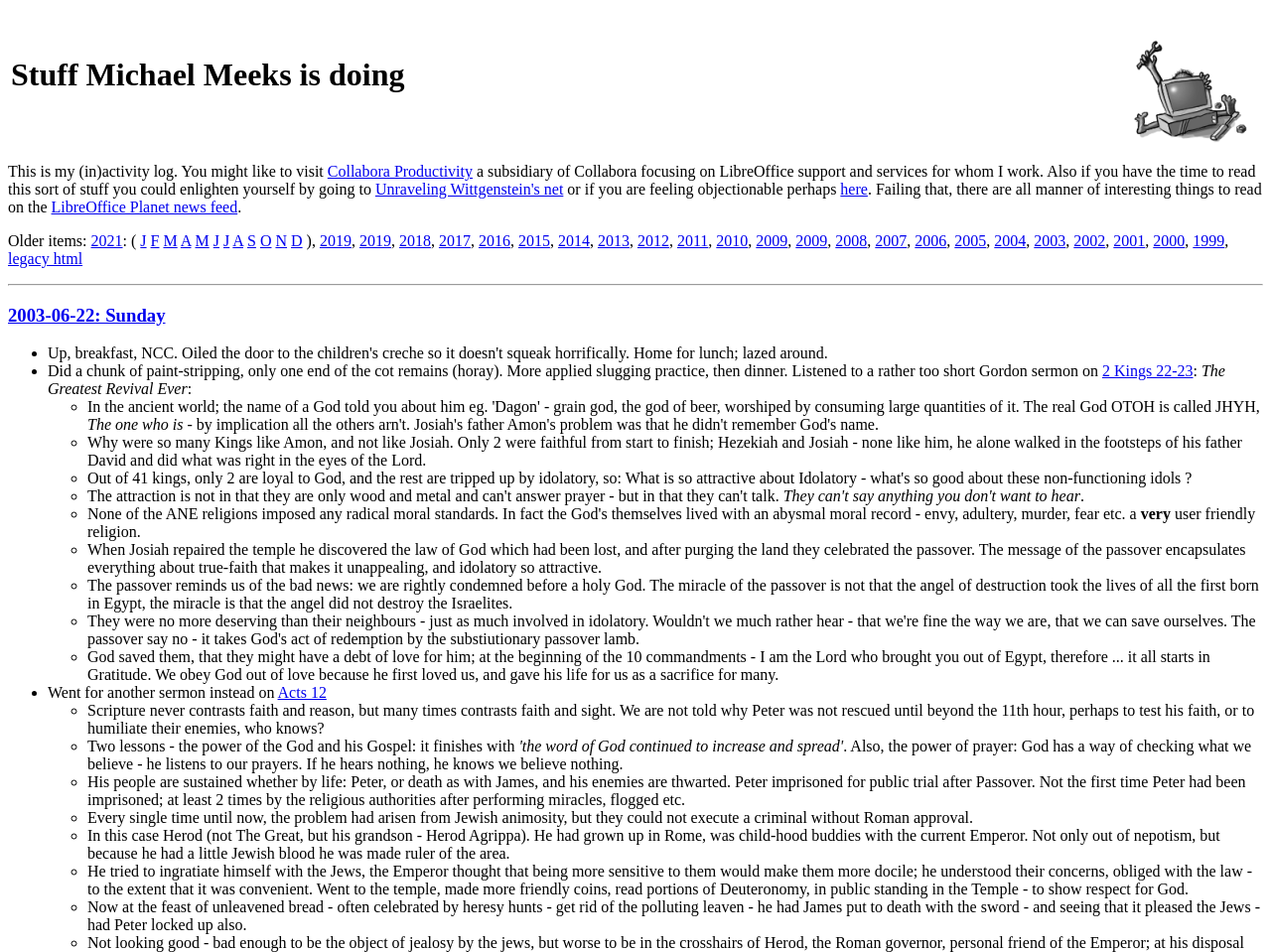Indicate the bounding box coordinates of the element that needs to be clicked to satisfy the following instruction: "Read Unraveling Wittgenstein's net". The coordinates should be four float numbers between 0 and 1, i.e., [left, top, right, bottom].

[0.295, 0.19, 0.443, 0.208]